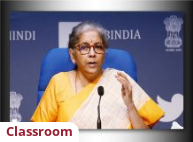Give a one-word or short-phrase answer to the following question: 
What is the possible purpose of the session?

Educational or policy discussion